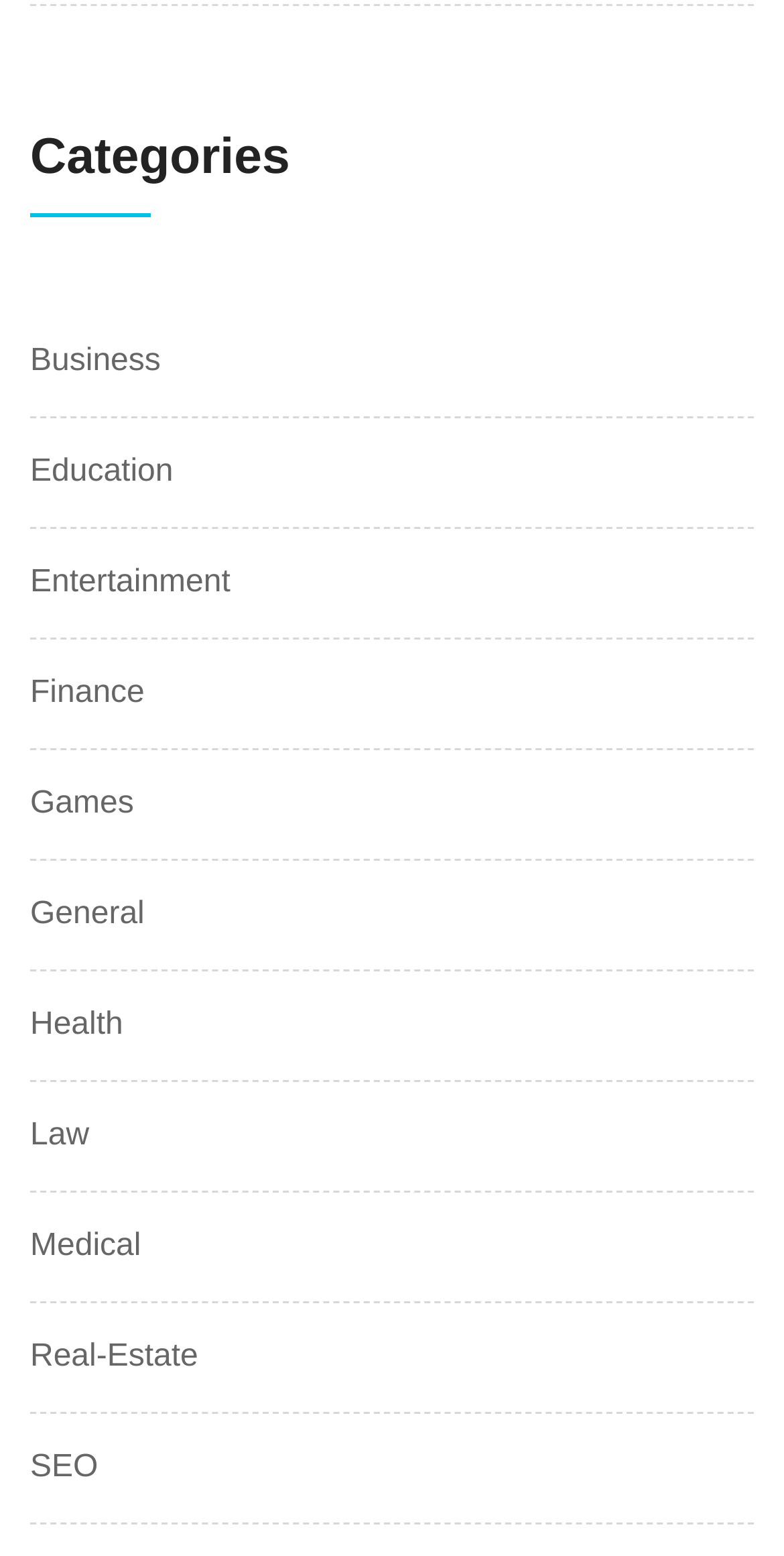Are the categories listed in alphabetical order?
Look at the image and provide a short answer using one word or a phrase.

Yes